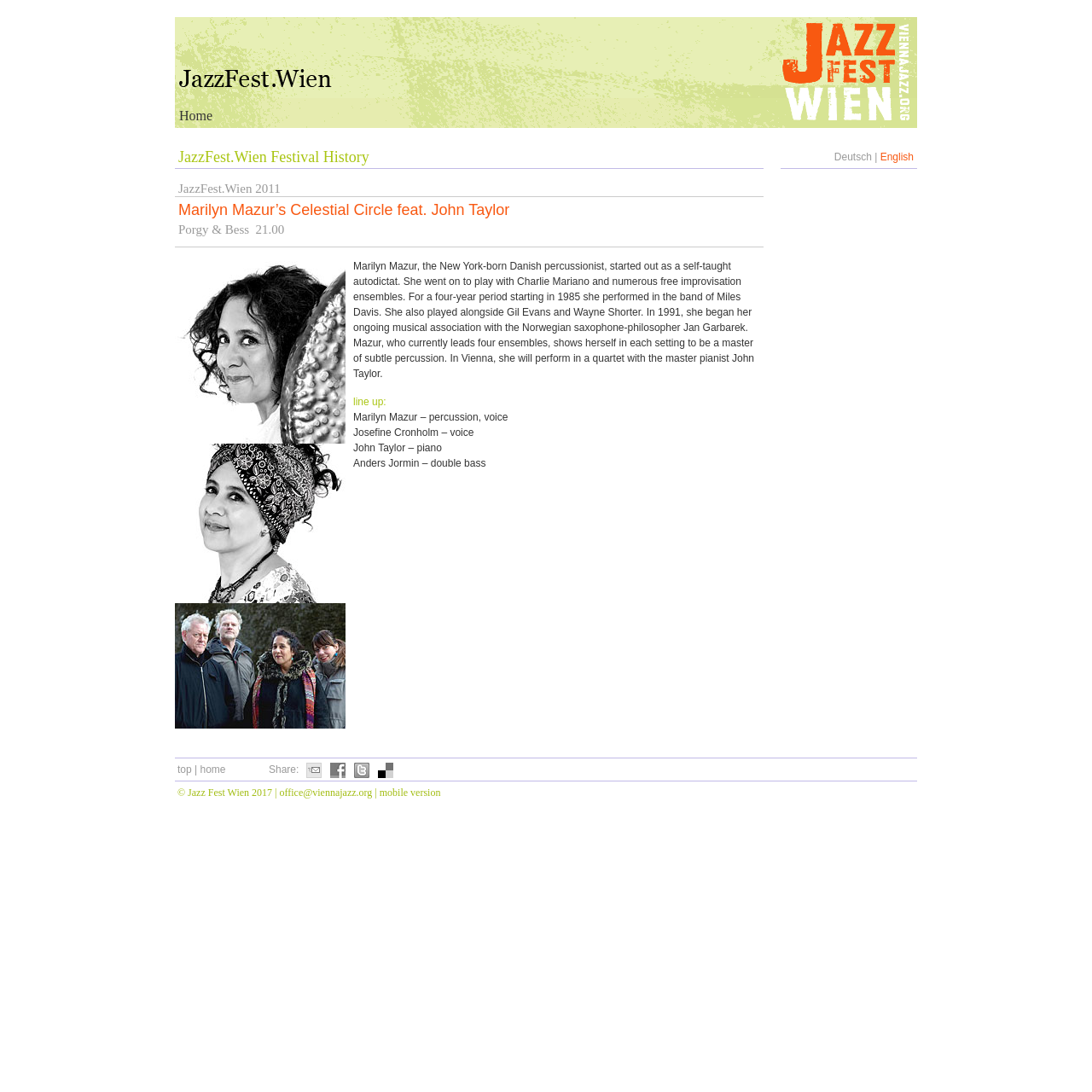Please pinpoint the bounding box coordinates for the region I should click to adhere to this instruction: "Switch to mobile version".

[0.347, 0.72, 0.403, 0.731]